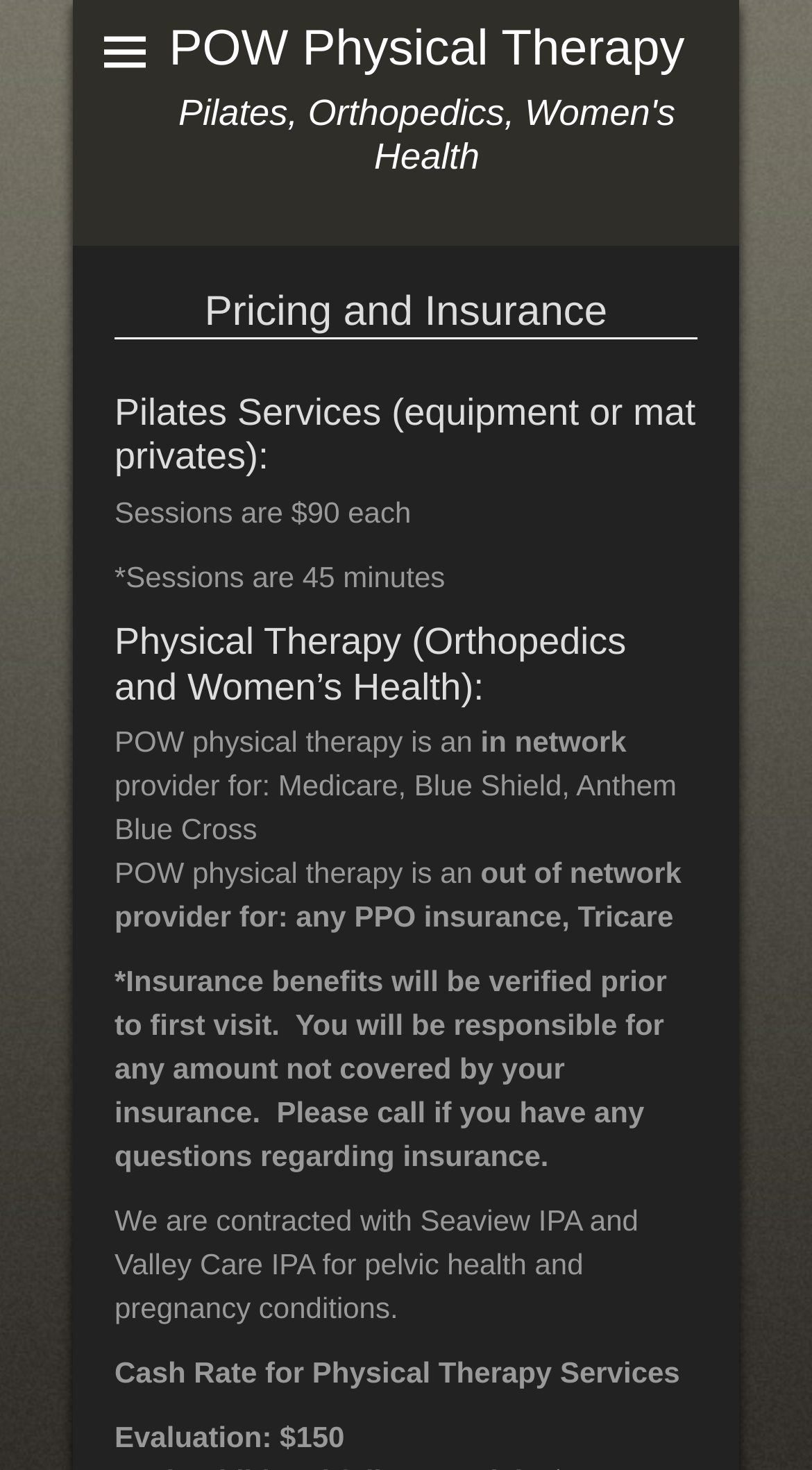Show the bounding box coordinates for the HTML element described as: "Menu".

[0.115, 0.014, 0.192, 0.057]